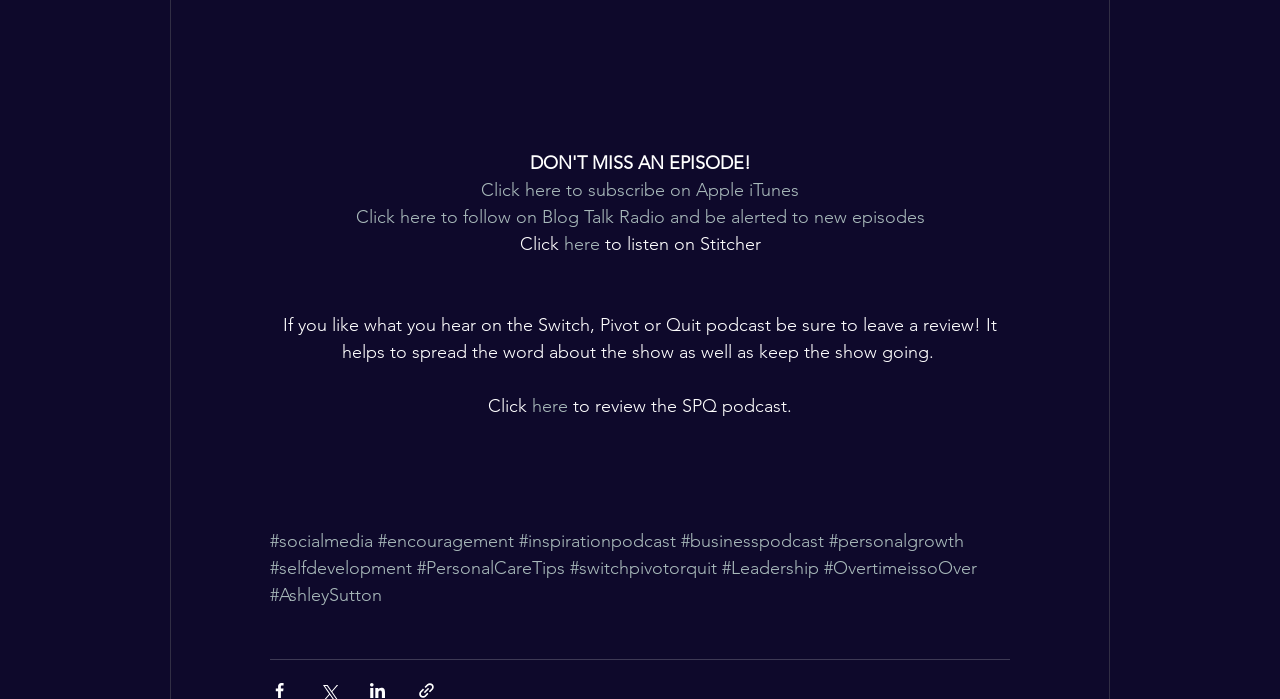Please determine the bounding box coordinates of the section I need to click to accomplish this instruction: "Subscribe on Apple iTunes".

[0.376, 0.256, 0.624, 0.288]